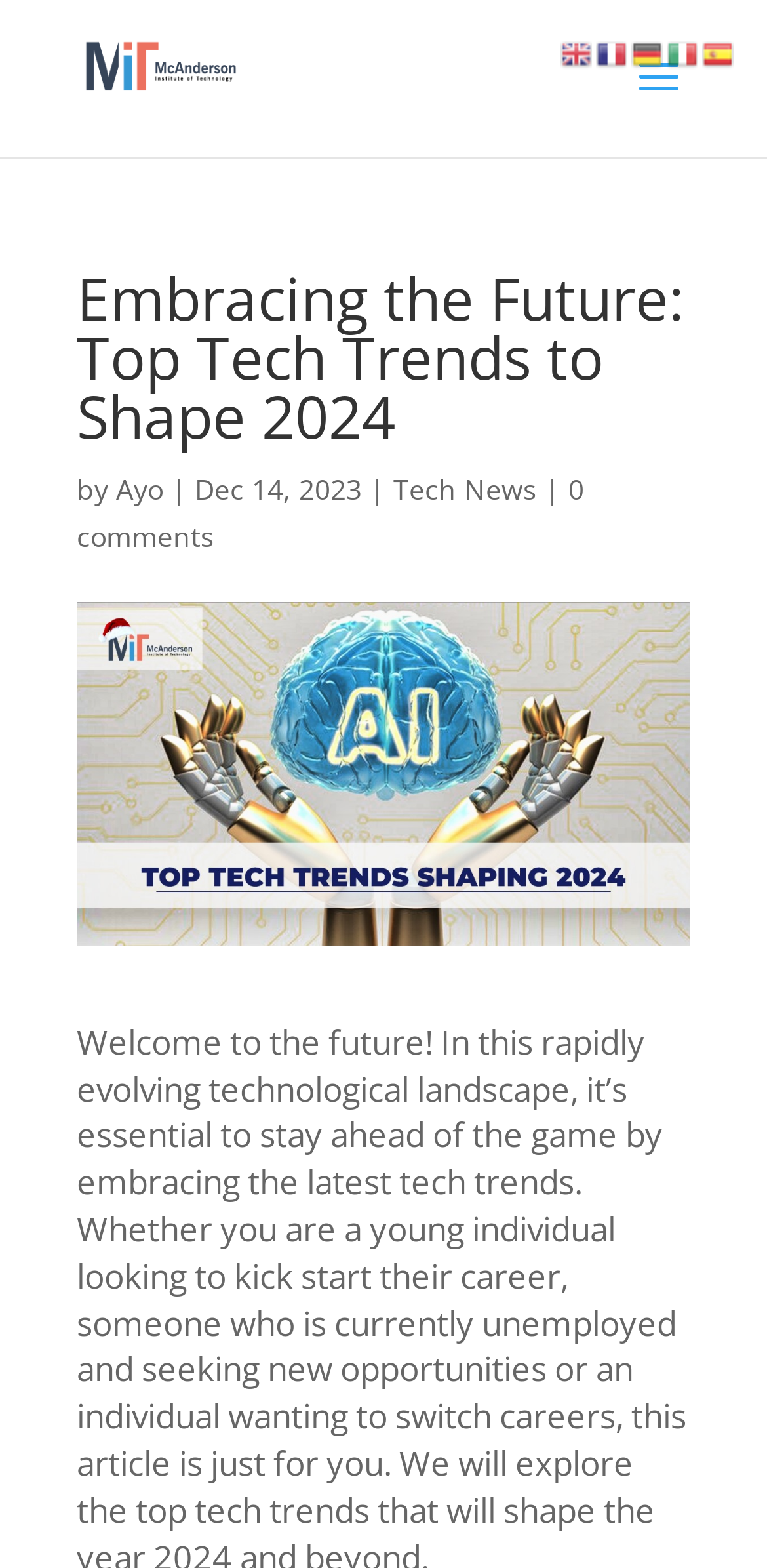Please identify the bounding box coordinates of the element's region that should be clicked to execute the following instruction: "Read the article by Ayo". The bounding box coordinates must be four float numbers between 0 and 1, i.e., [left, top, right, bottom].

[0.151, 0.3, 0.213, 0.324]